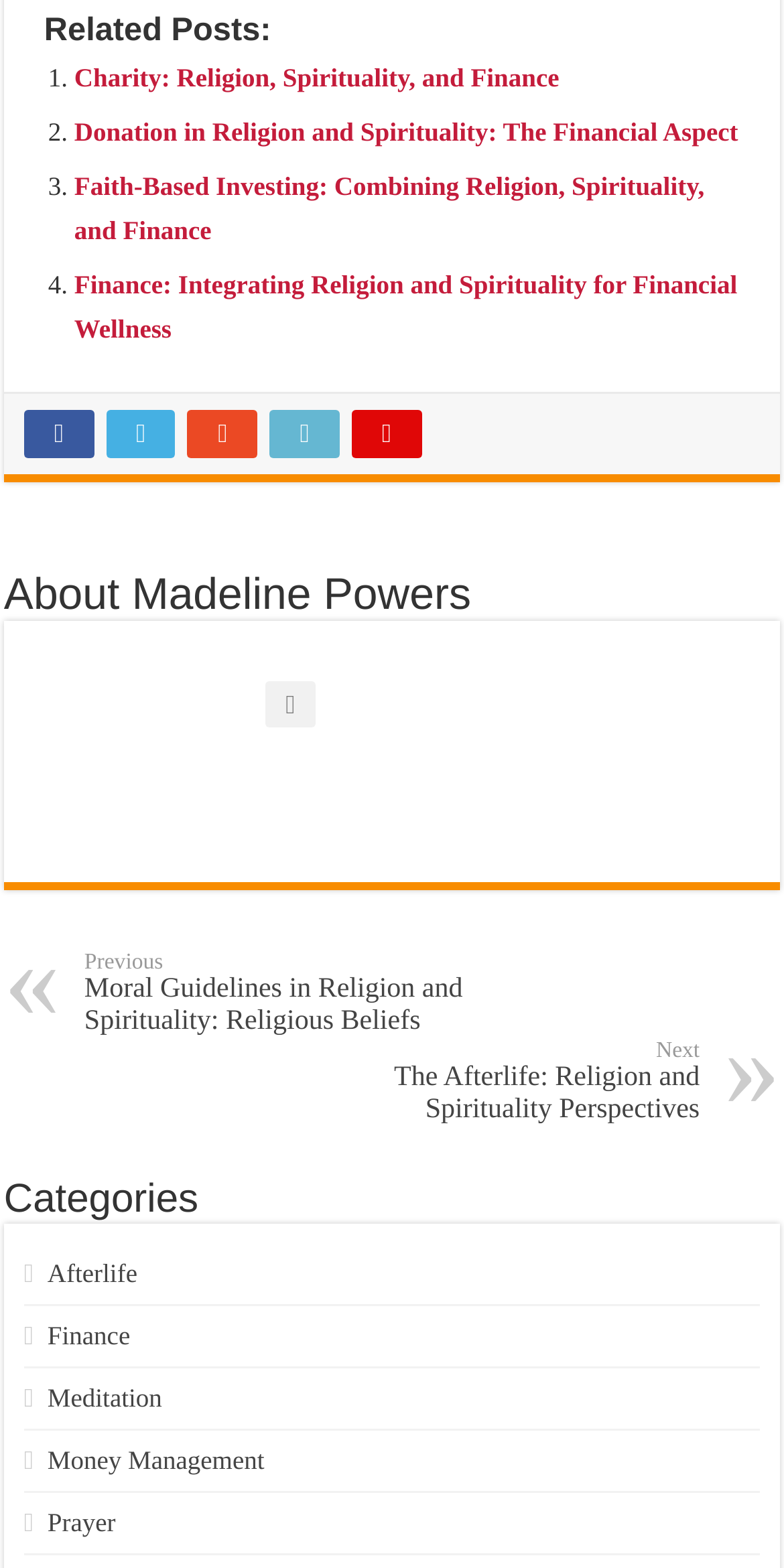How many social media links are there?
Based on the image, give a one-word or short phrase answer.

5